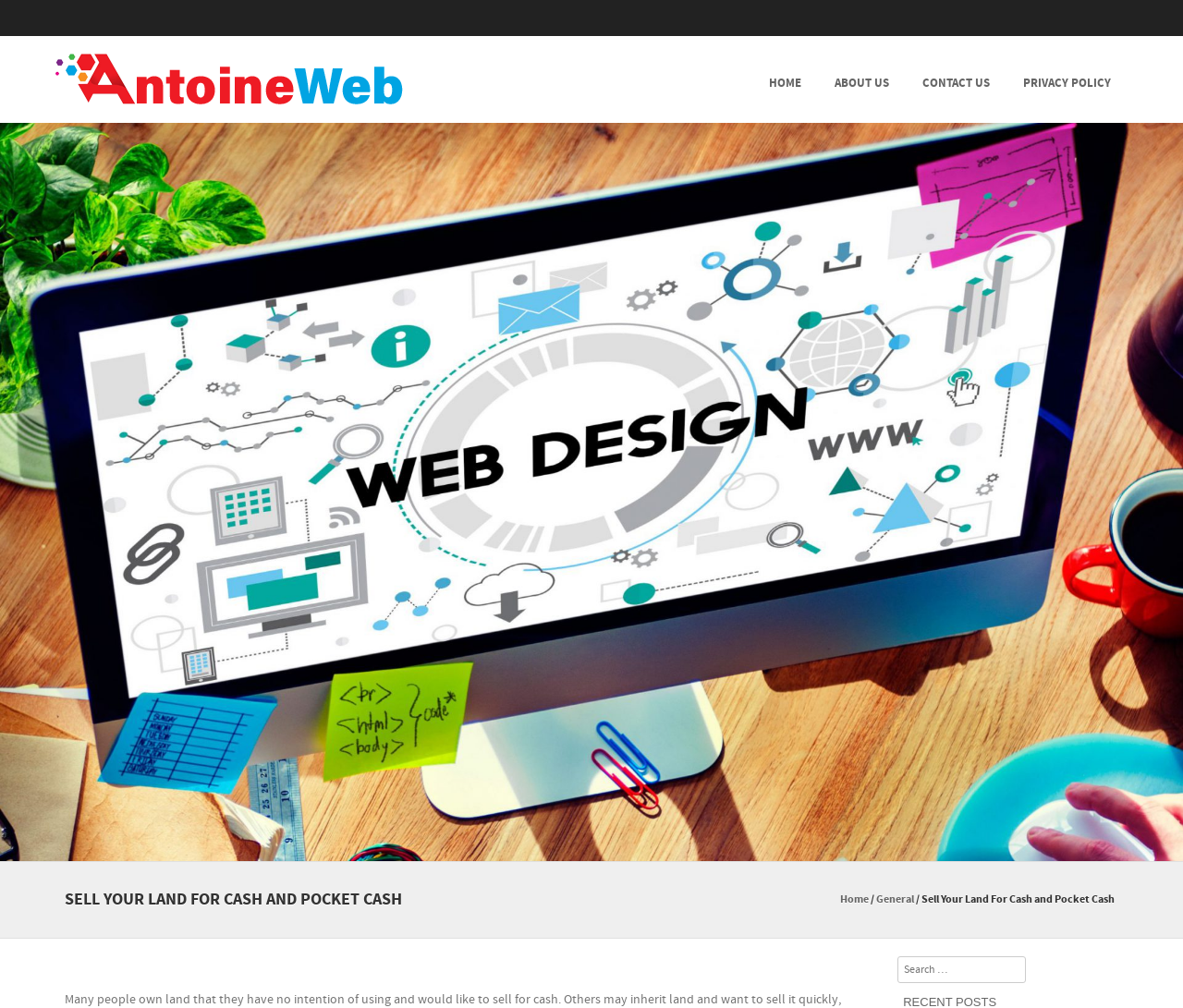Given the content of the image, can you provide a detailed answer to the question?
How many links are there in the footer section?

The footer section contains a single link to 'Antoine Web', which is located at the bottom of the webpage.